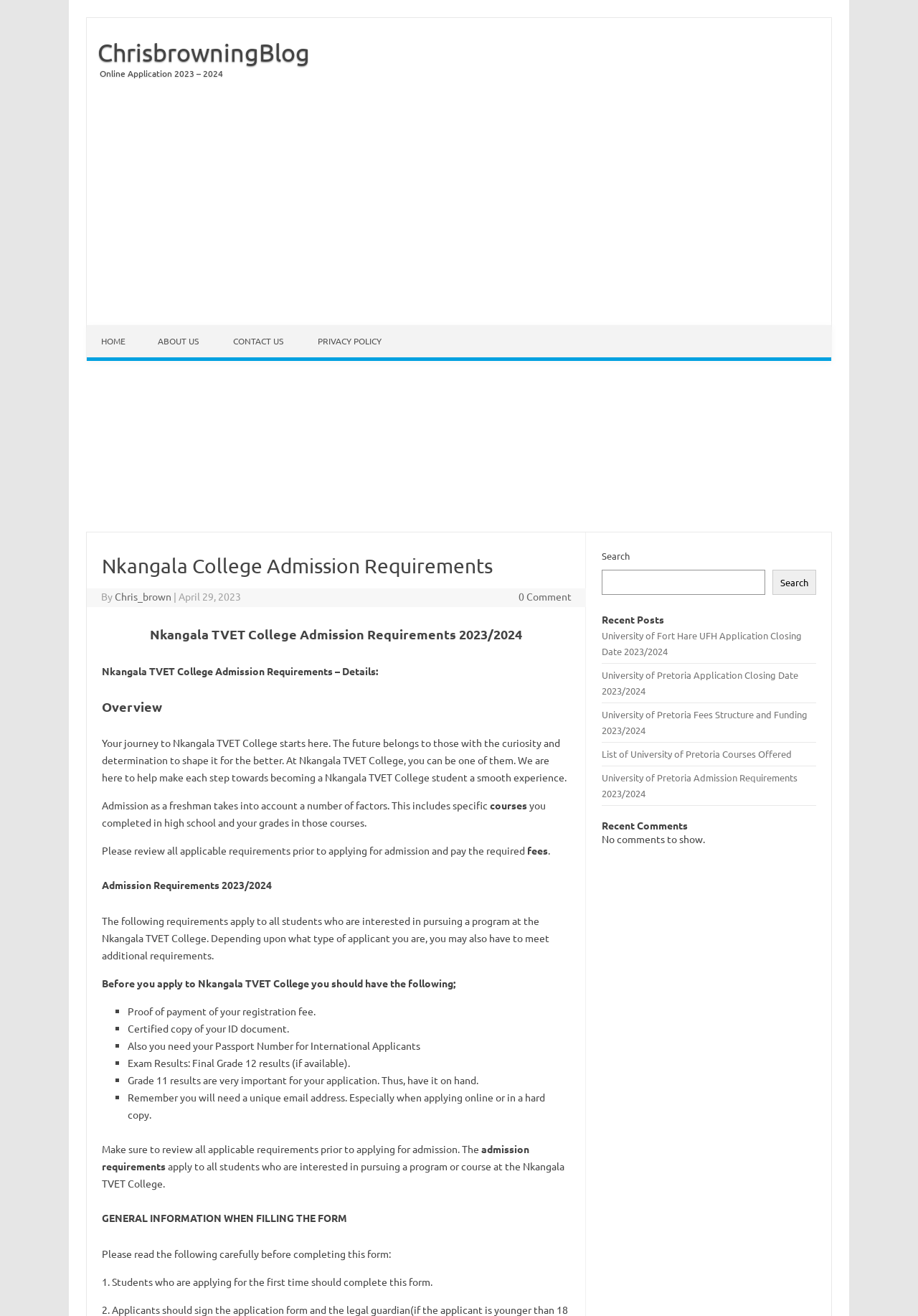What is the relationship between the author and the college?
Please ensure your answer is as detailed and informative as possible.

I inferred the relationship by looking at the author's name 'Chris_brown' and the fact that the webpage is providing information about the college, indicating that the author is likely an external party providing information about the college, rather than a student or staff member.